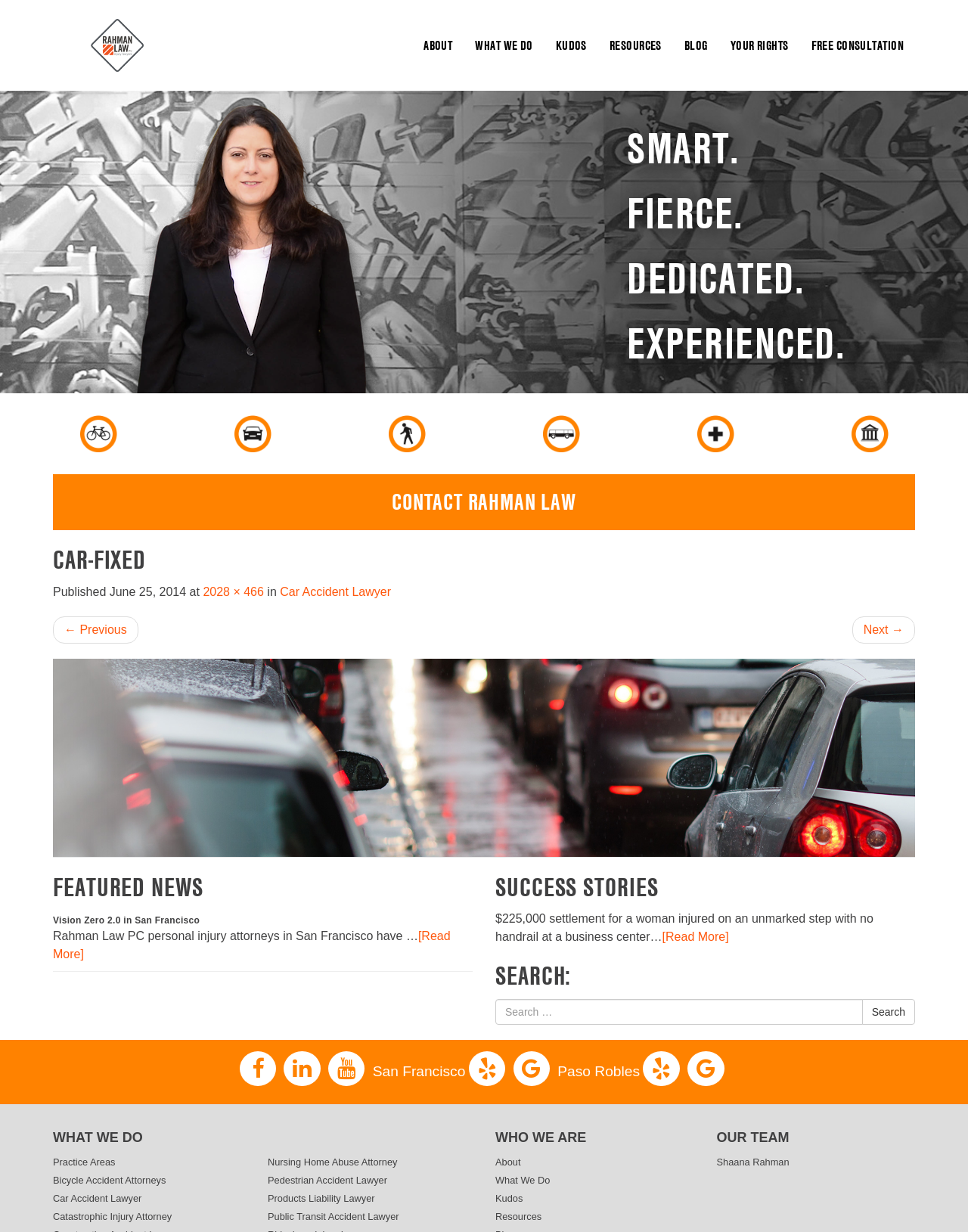Offer a thorough description of the webpage.

The webpage is about Rahman Law Trial Attorneys, a law firm specializing in personal injury cases. At the top, there is a logo of the law firm, accompanied by a navigation menu with links to various sections of the website, including "ABOUT", "WHAT WE DO", "KUDOS", "RESOURCES", "BLOG", "YOUR RIGHTS", and "FREE CONSULTATION".

Below the navigation menu, there is a prominent heading "SMART. FIERCE. DEDICATED. EXPERIENCED." in four lines, emphasizing the law firm's qualities.

The main content area is divided into three columns. The left column features a heading "CAR-FIXED" and a brief article with a publication date and a link to a related topic, "Car Accident Lawyer". There are also links to previous and next articles.

In the middle column, there is a section titled "FEATURED NEWS" with a heading "Vision Zero 2.0 in San Francisco" and a brief summary of the news article, followed by a "Read More" link. Below this section, there is another section titled "SUCCESS STORIES" with a brief summary of a successful case and a "Read More" link.

The right column features a search bar with a heading "SEARCH:" and a button to submit the search query. Below the search bar, there are links to the law firm's social media profiles and office locations in San Francisco and Paso Robles.

At the bottom of the page, there are three columns of links. The left column lists the law firm's practice areas, including "Bicycle Accident Attorneys", "Car Accident Lawyer", and "Catastrophic Injury Attorney". The middle column lists links to information about the law firm, including "About", "What We Do", and "Kudos". The right column lists links to the law firm's team members, including "Shaana Rahman".